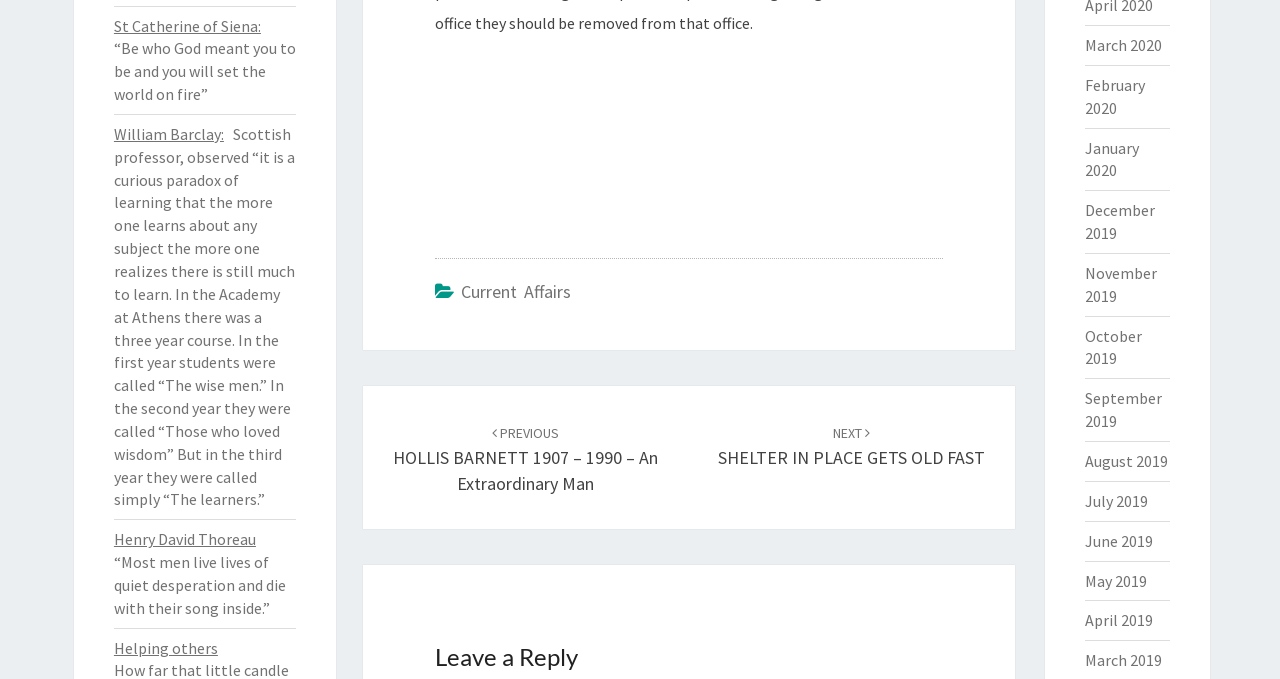Please provide a comprehensive answer to the question based on the screenshot: What is the category of the post?

I found the category of the post in the link element with the text 'Current Affairs' in the FooterAsNonLandmark element.